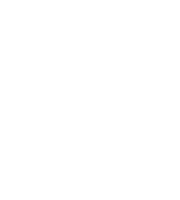Break down the image and describe each part extensively.

The image depicts a graphical representation related to the nutrient content of a dietary supplement, specifically featuring various vitamins and minerals. This product claims to assist with appetite suppression and enhance mental clarity for better focus. Notable ingredients listed include Vitamin B3 (41 mcg), Vitamin C (86.5 mg), Calcium (6.25 mg), Copper (675 mg), Iron (425 mg), Magnesium (184 mg), Potassium (9 mg), and Zinc (16.45 mg). 

In addition to the nutritional benefits, the accompanying text highlights the importance of understanding dosage, with a recommendation for consumers to take 2 to 4 capsules per day. However, it notes a lack of specific guidelines regarding timing or food recommendations, raising potential concerns regarding usability. Overall, the product is marketed for consumers interested in weight loss and energy enhancement, but it presents some issues such as the absence of a satisfaction guarantee, which may deter potential buyers.